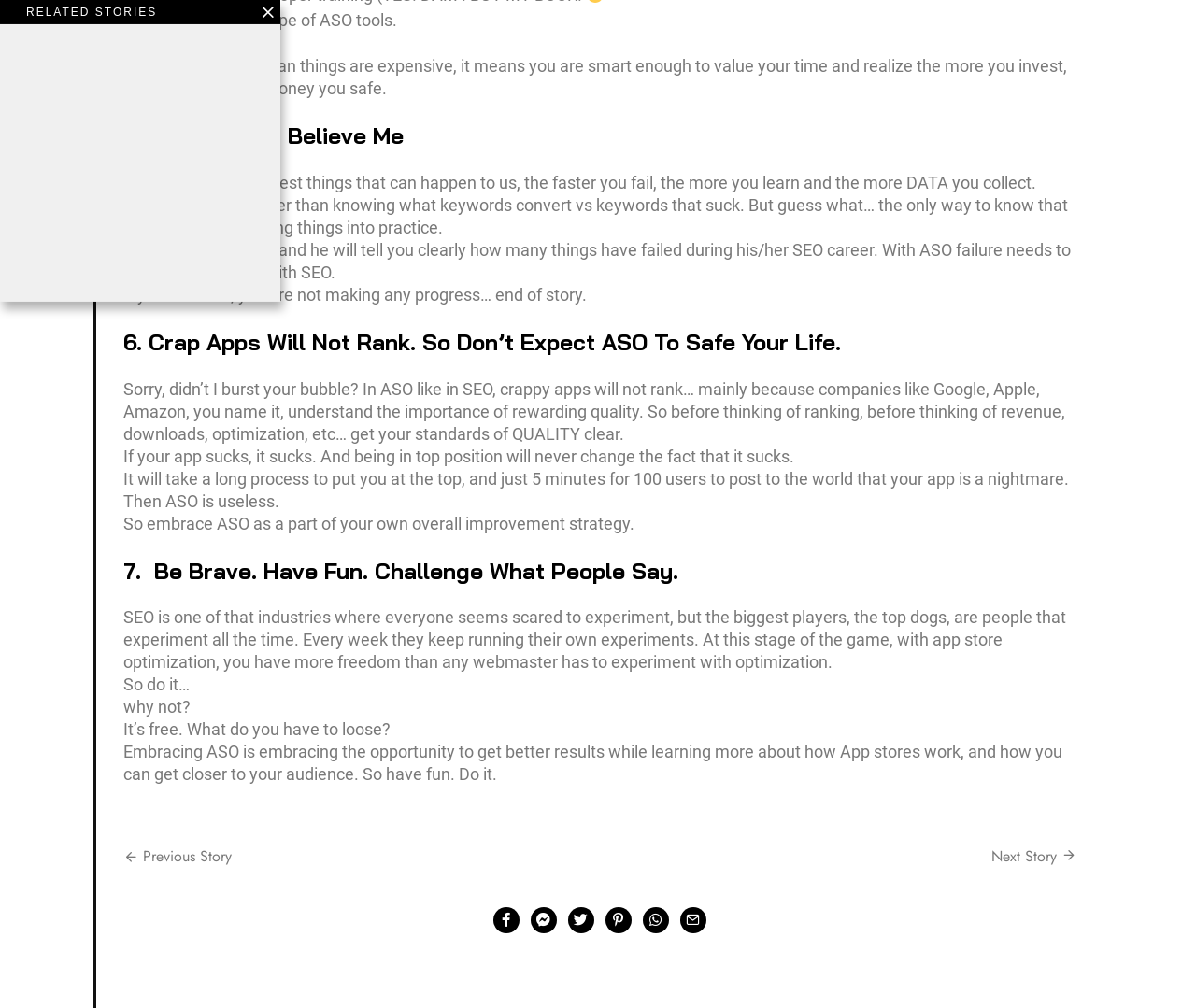Indicate the bounding box coordinates of the clickable region to achieve the following instruction: "Click on 'Next Story'."

[0.829, 0.839, 0.9, 0.861]